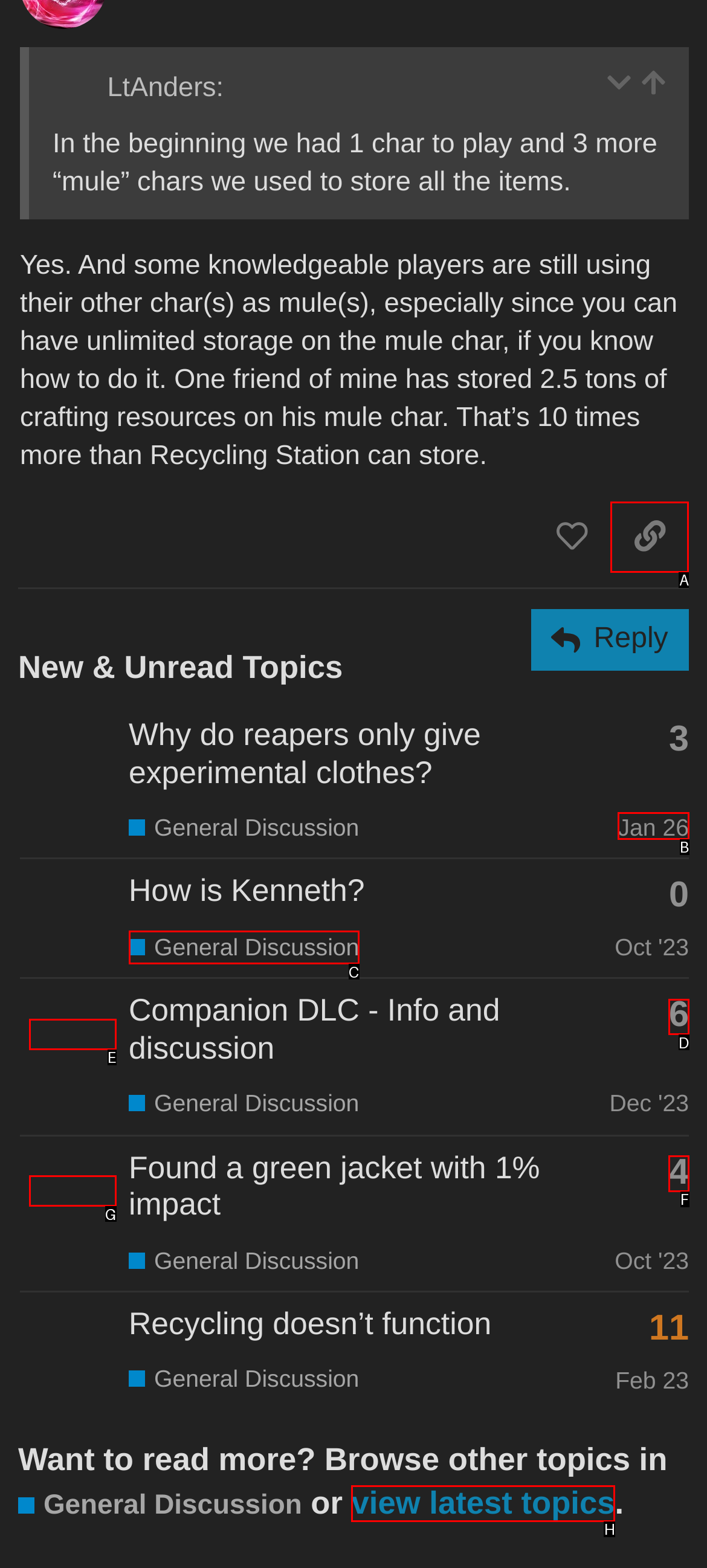Given the task: Share a link to this post, indicate which boxed UI element should be clicked. Provide your answer using the letter associated with the correct choice.

A